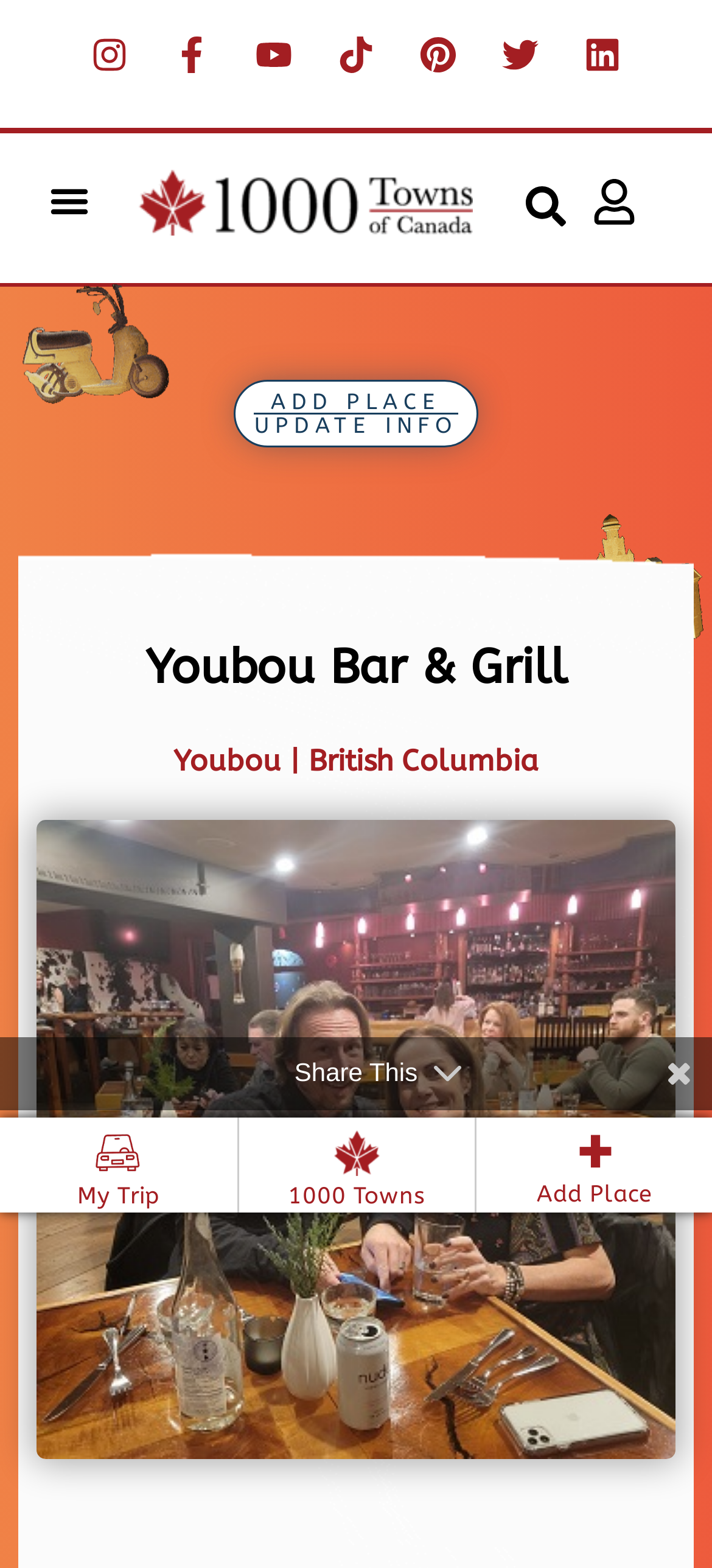Identify the bounding box coordinates of the specific part of the webpage to click to complete this instruction: "Search for a place".

[0.715, 0.108, 0.818, 0.155]